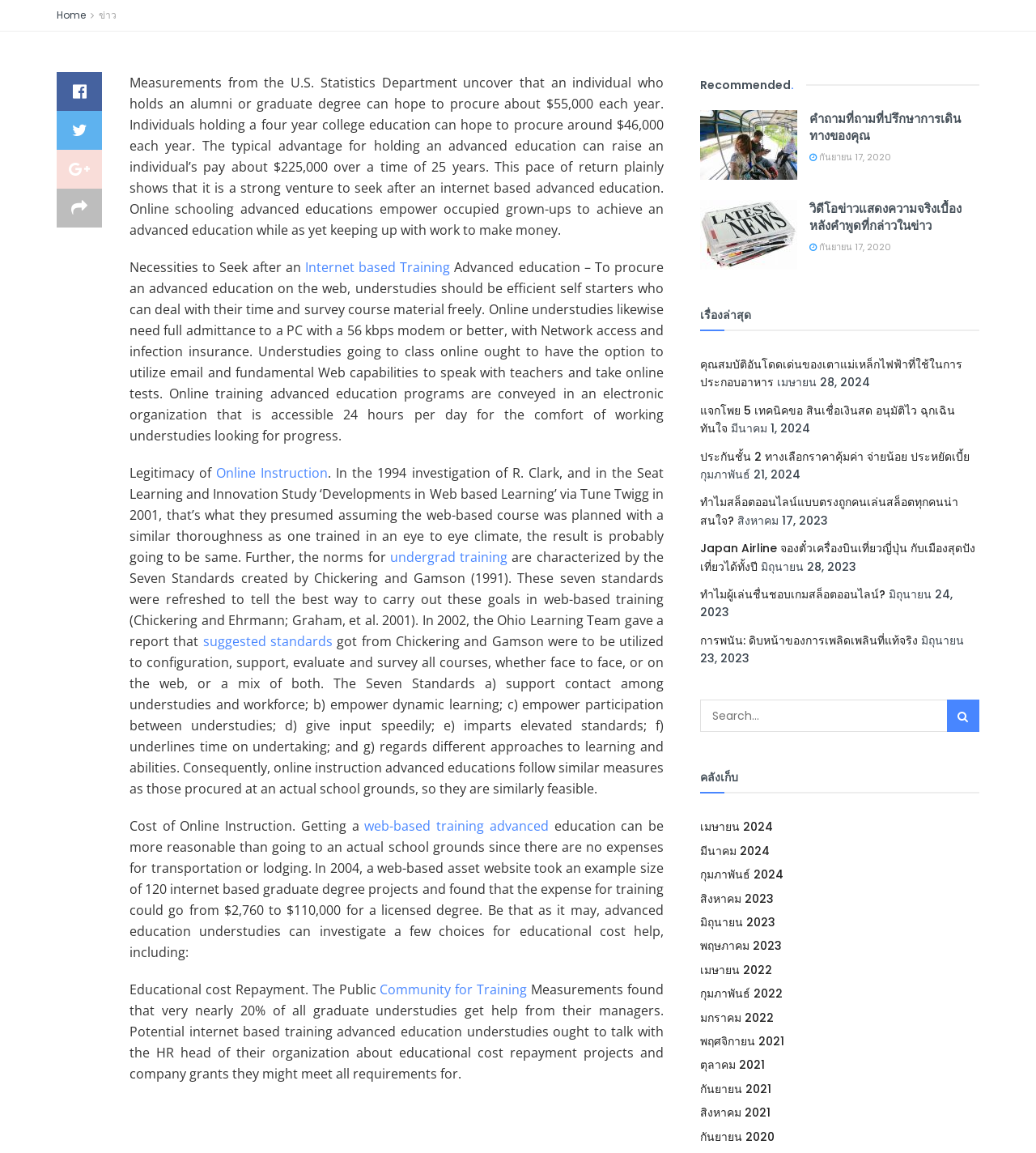What is the purpose of the textbox at the top right corner?
Examine the screenshot and reply with a single word or phrase.

Search